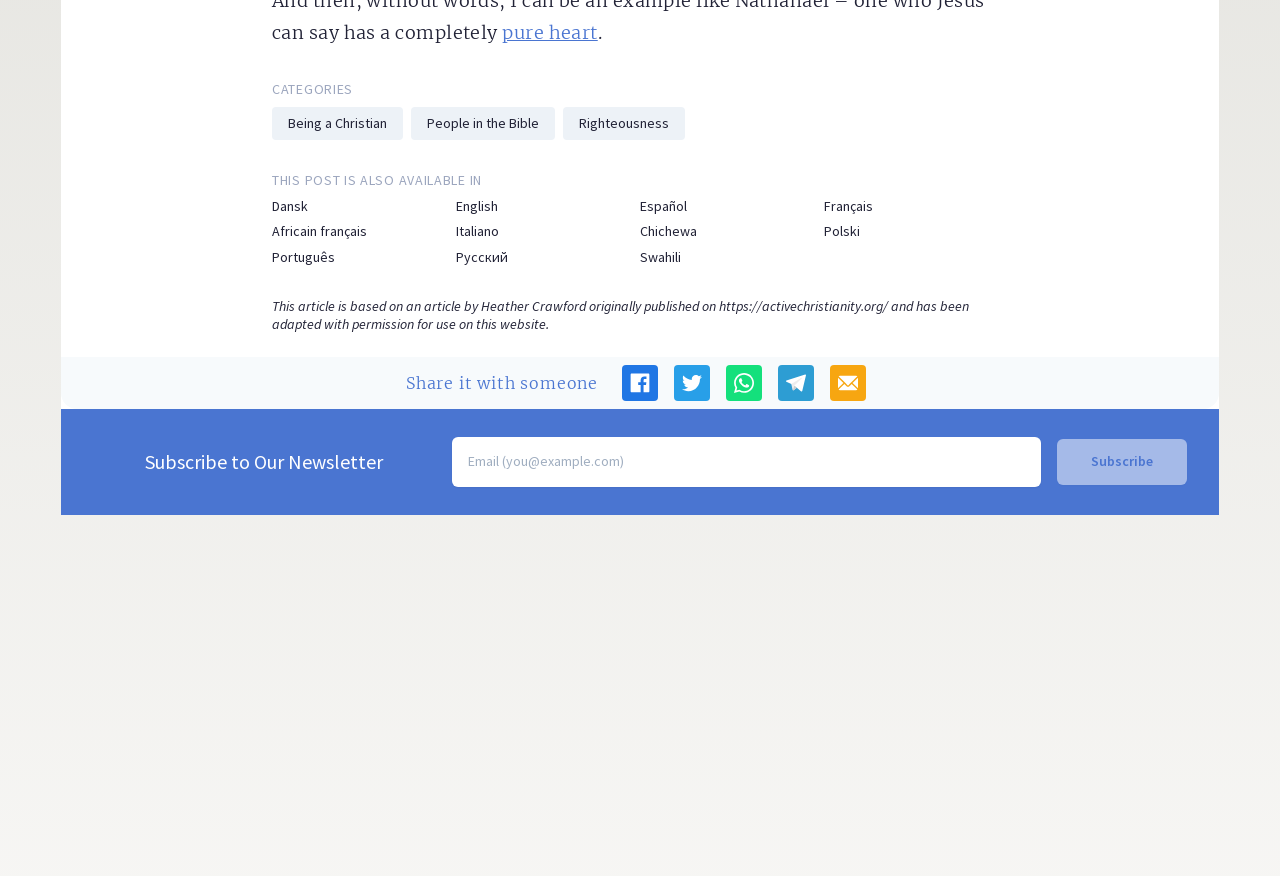Identify the bounding box coordinates of the element to click to follow this instruction: 'Click on the 'Being a Christian' link'. Ensure the coordinates are four float values between 0 and 1, provided as [left, top, right, bottom].

[0.212, 0.122, 0.315, 0.16]